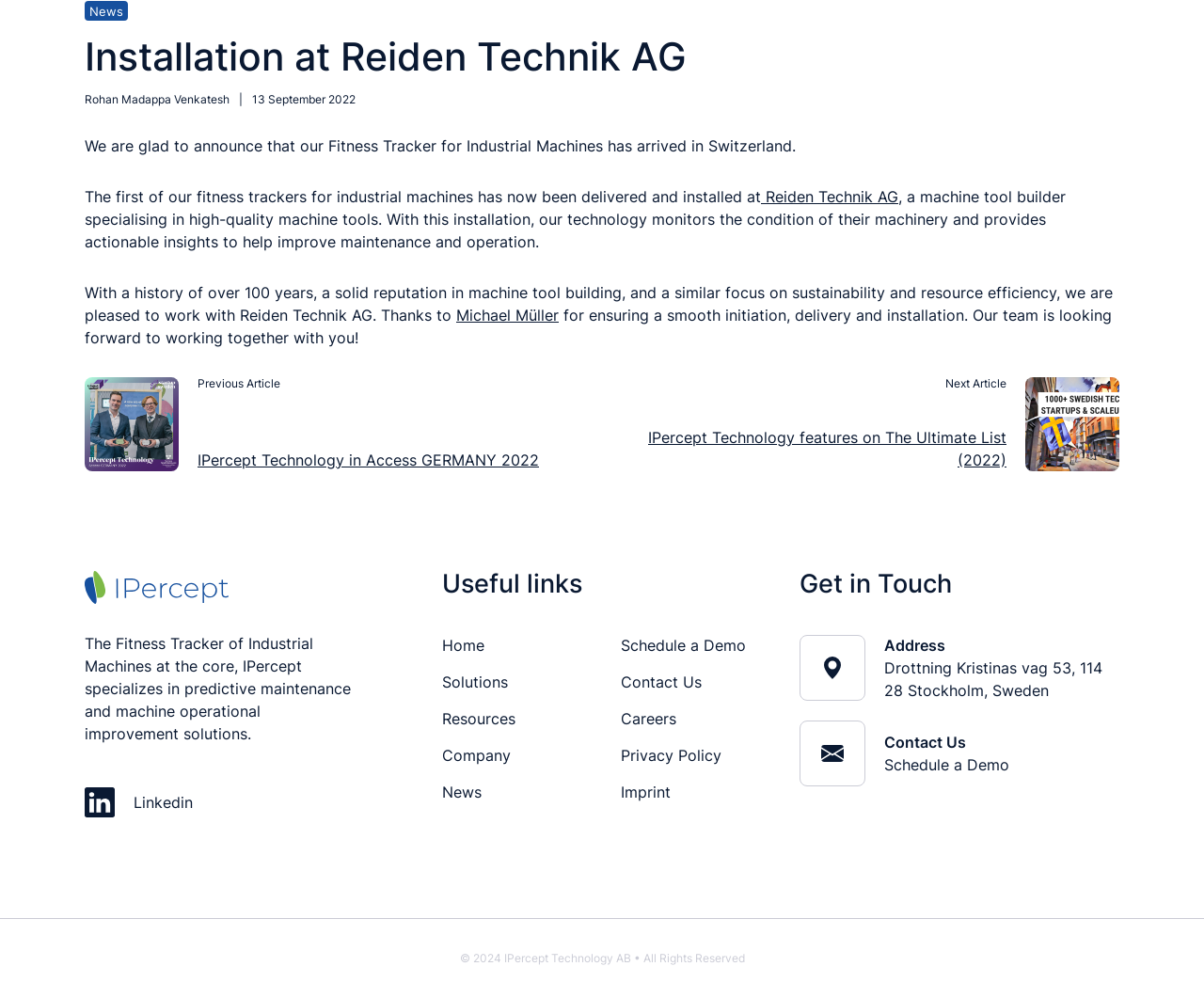Determine the bounding box for the UI element that matches this description: "Schedule a Demo".

[0.516, 0.637, 0.62, 0.656]